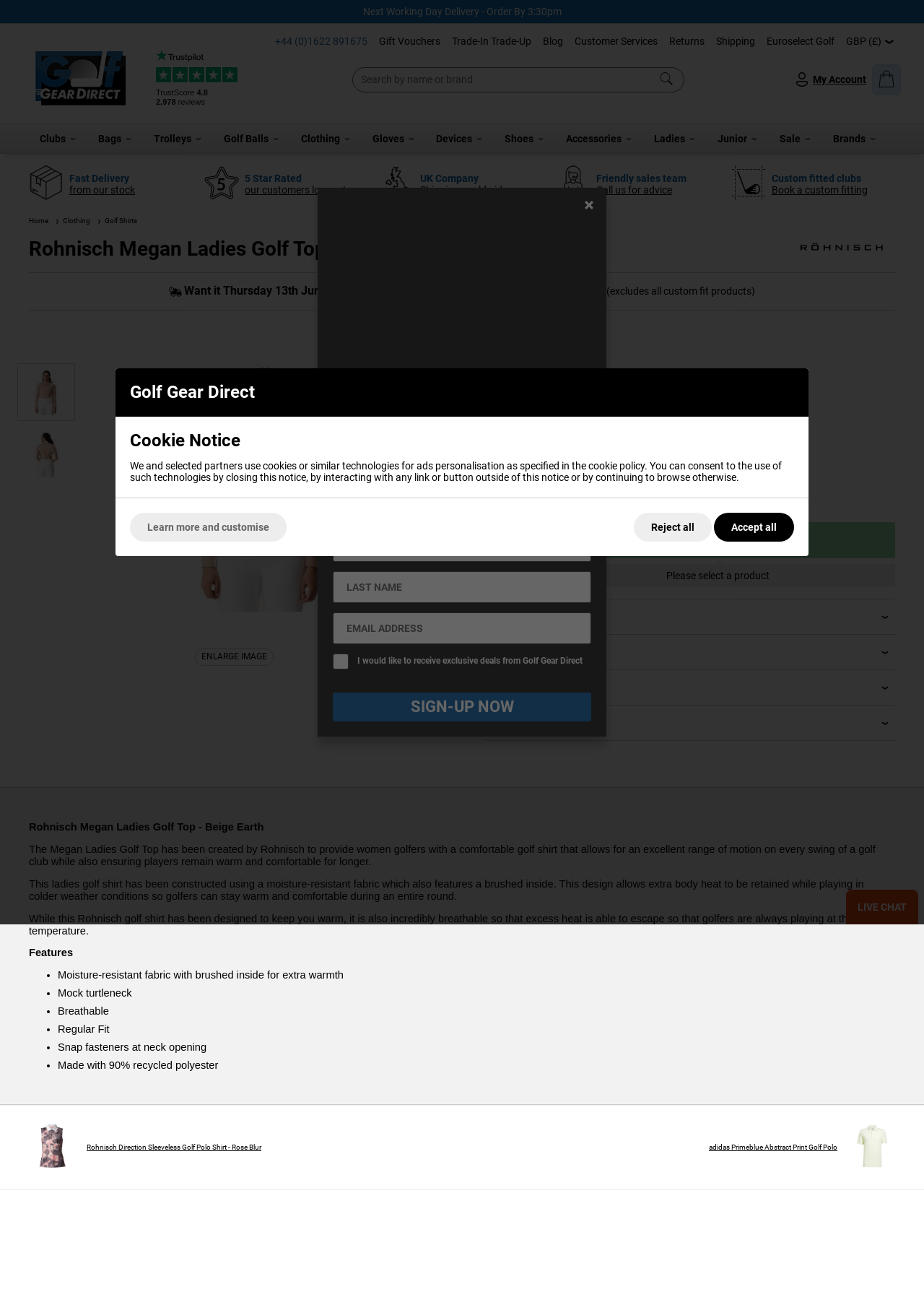Identify the headline of the webpage and generate its text content.

Rohnisch Megan Ladies Golf Top - Beige Earth